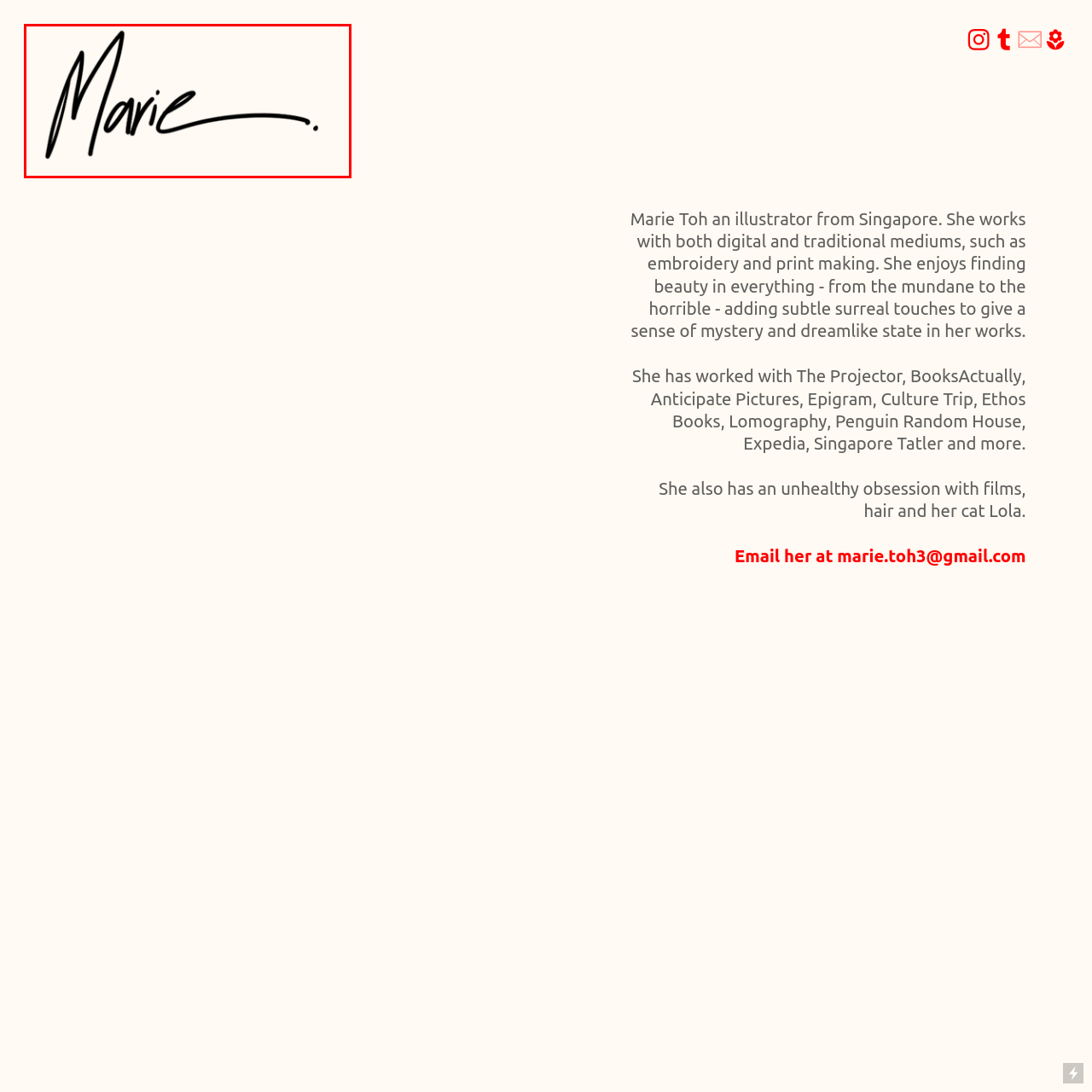What is Marie's artistic focus?
Focus on the image bounded by the red box and reply with a one-word or phrase answer.

Finding beauty in life